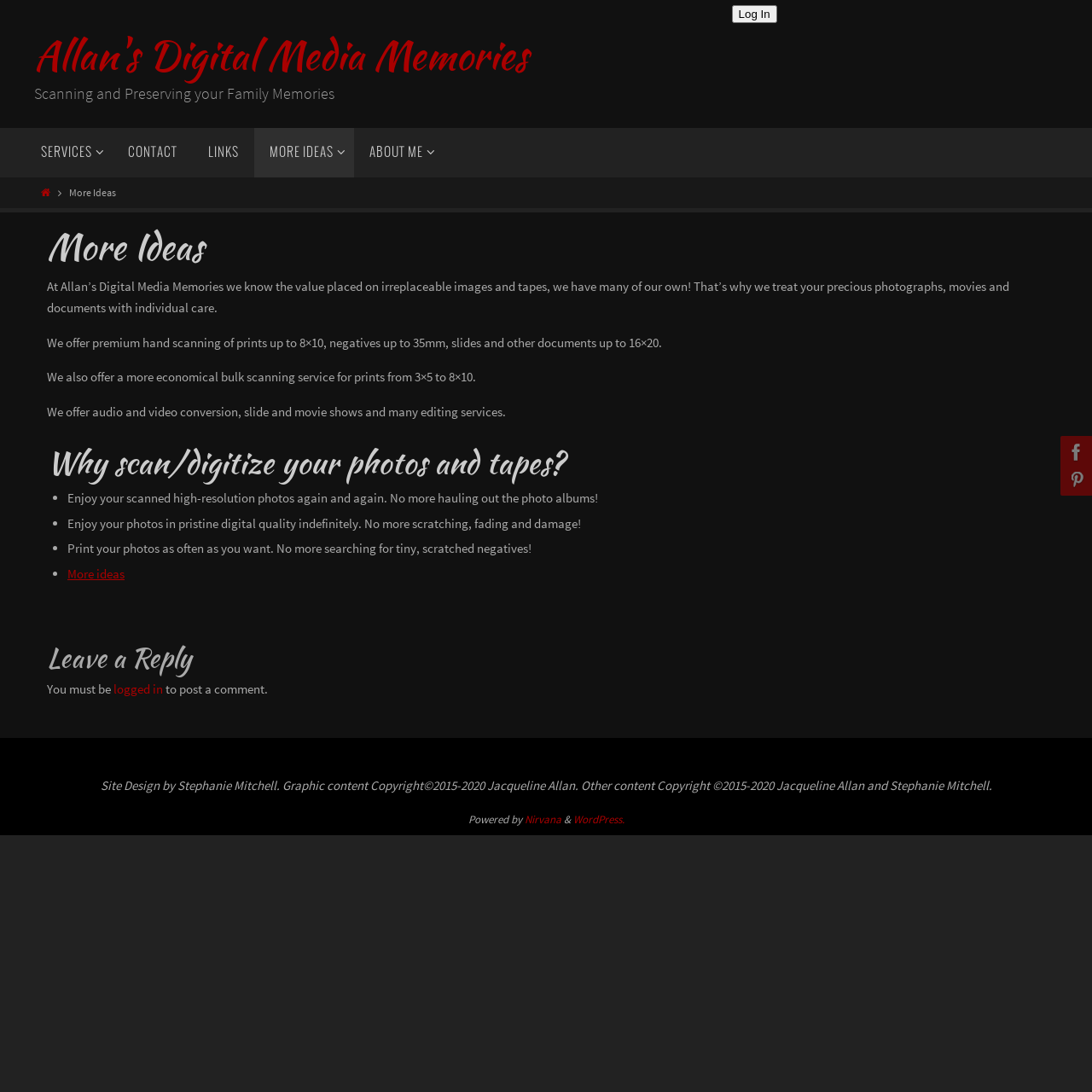Show the bounding box coordinates of the region that should be clicked to follow the instruction: "Learn more about services."

[0.023, 0.117, 0.103, 0.162]